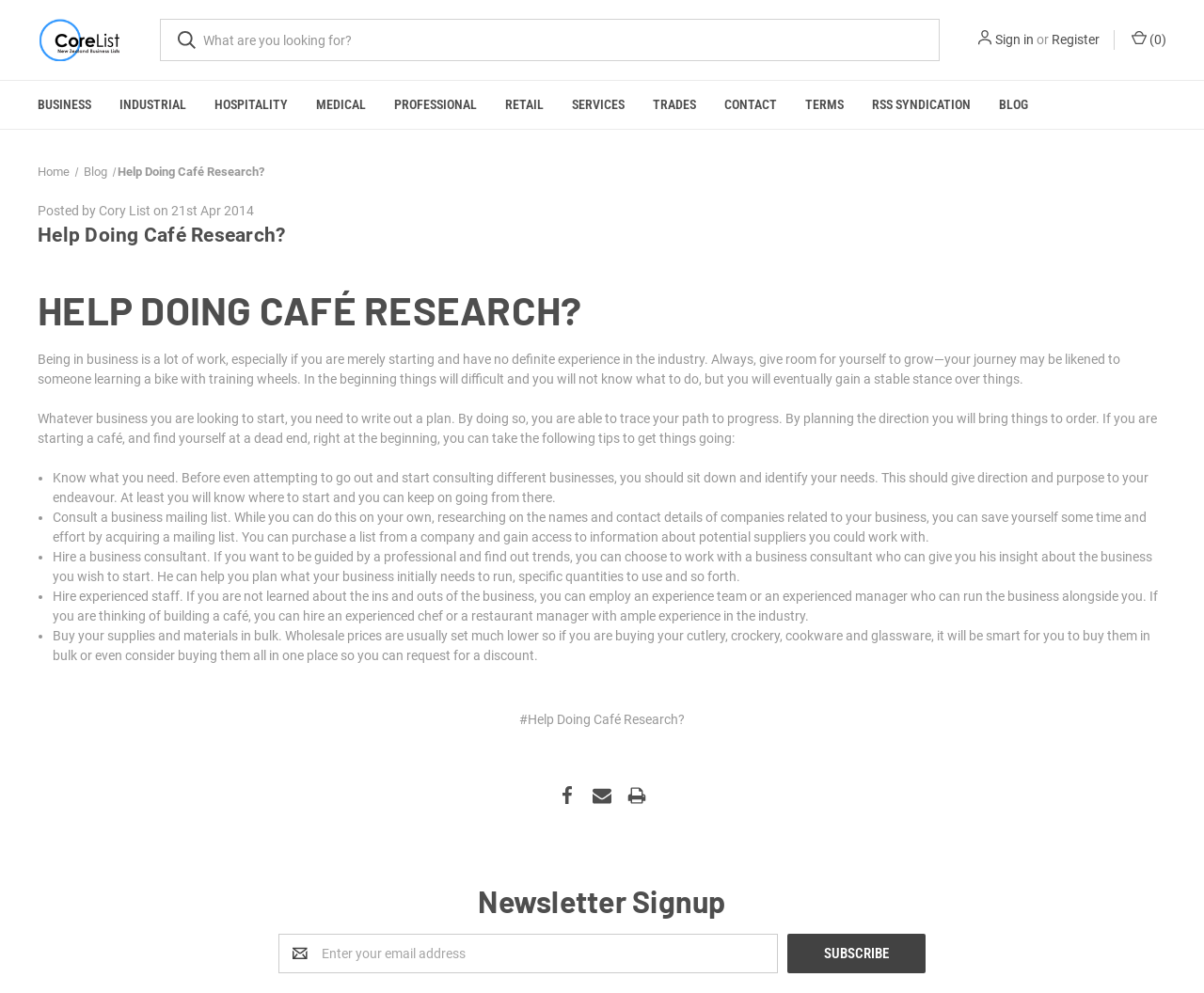Provide your answer in one word or a succinct phrase for the question: 
What is the location of the newsletter signup section?

Bottom of the page